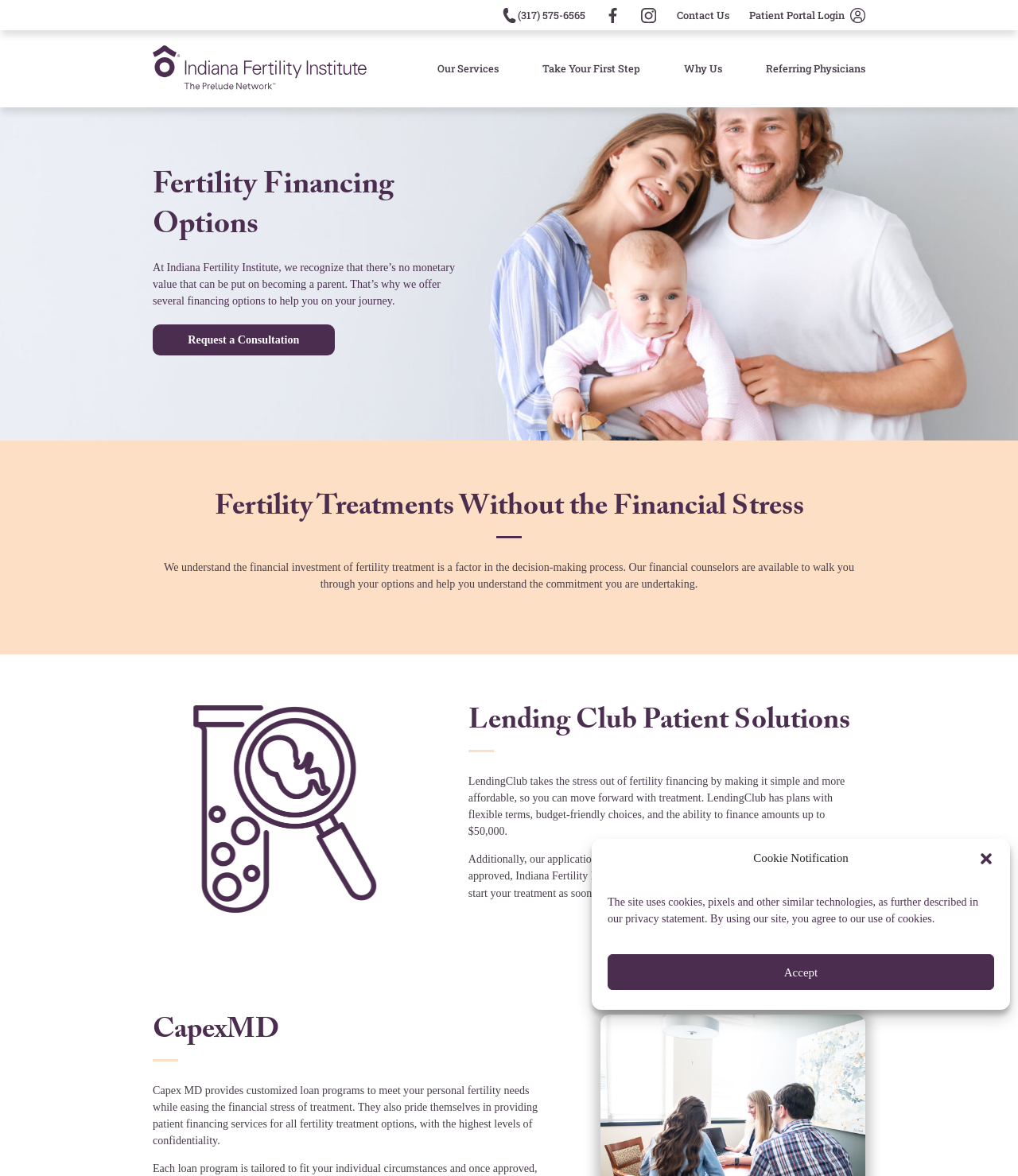What is the purpose of the financial counselors?
Refer to the image and give a detailed answer to the query.

I understood the purpose of the financial counselors by reading the paragraph that introduces them. It states that the financial counselors are available to walk patients through their options and help them understand the financial commitment of fertility treatment.